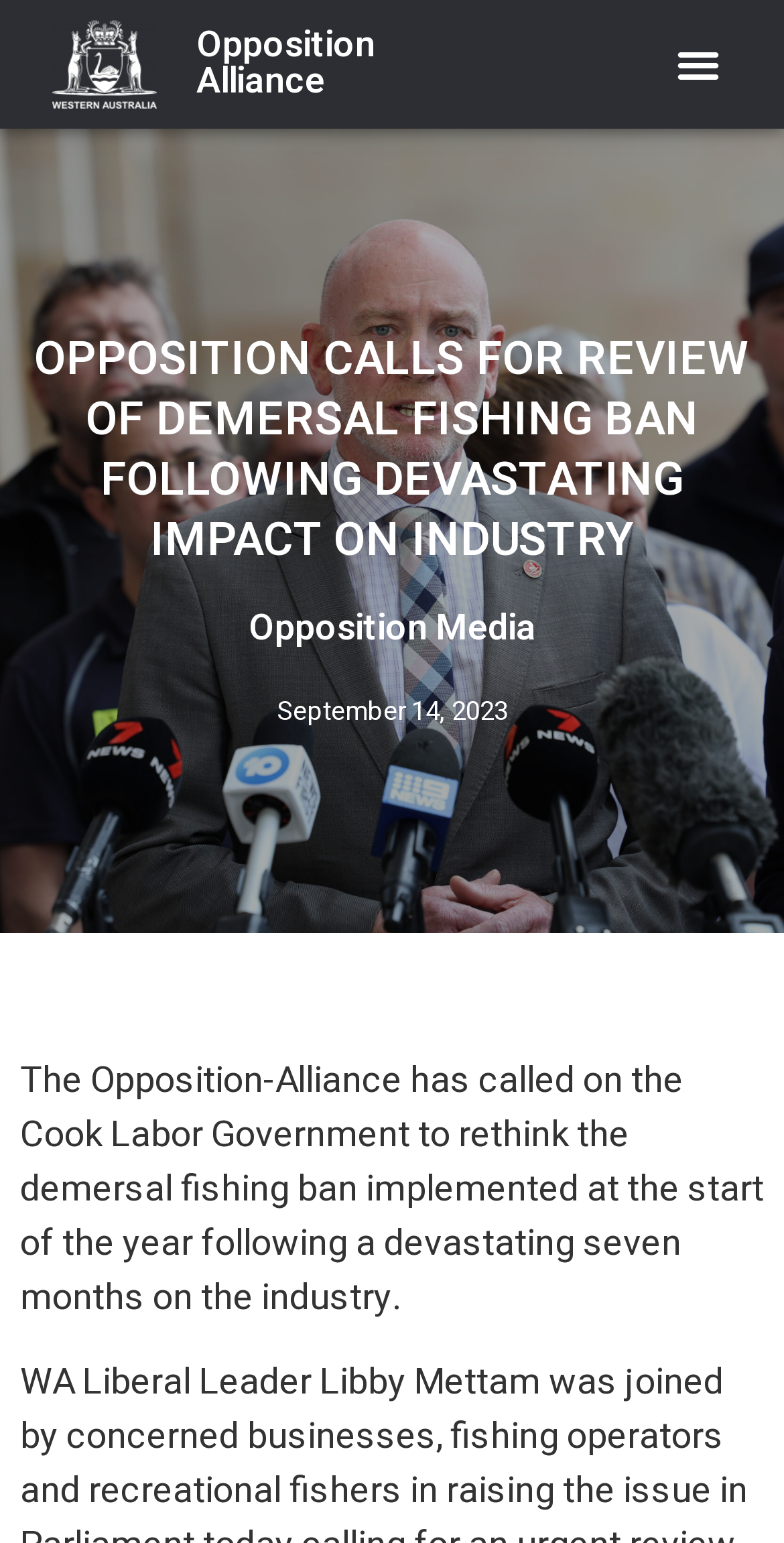Answer the following query with a single word or phrase:
What is the name of the organization calling for a review?

Opposition-Alliance